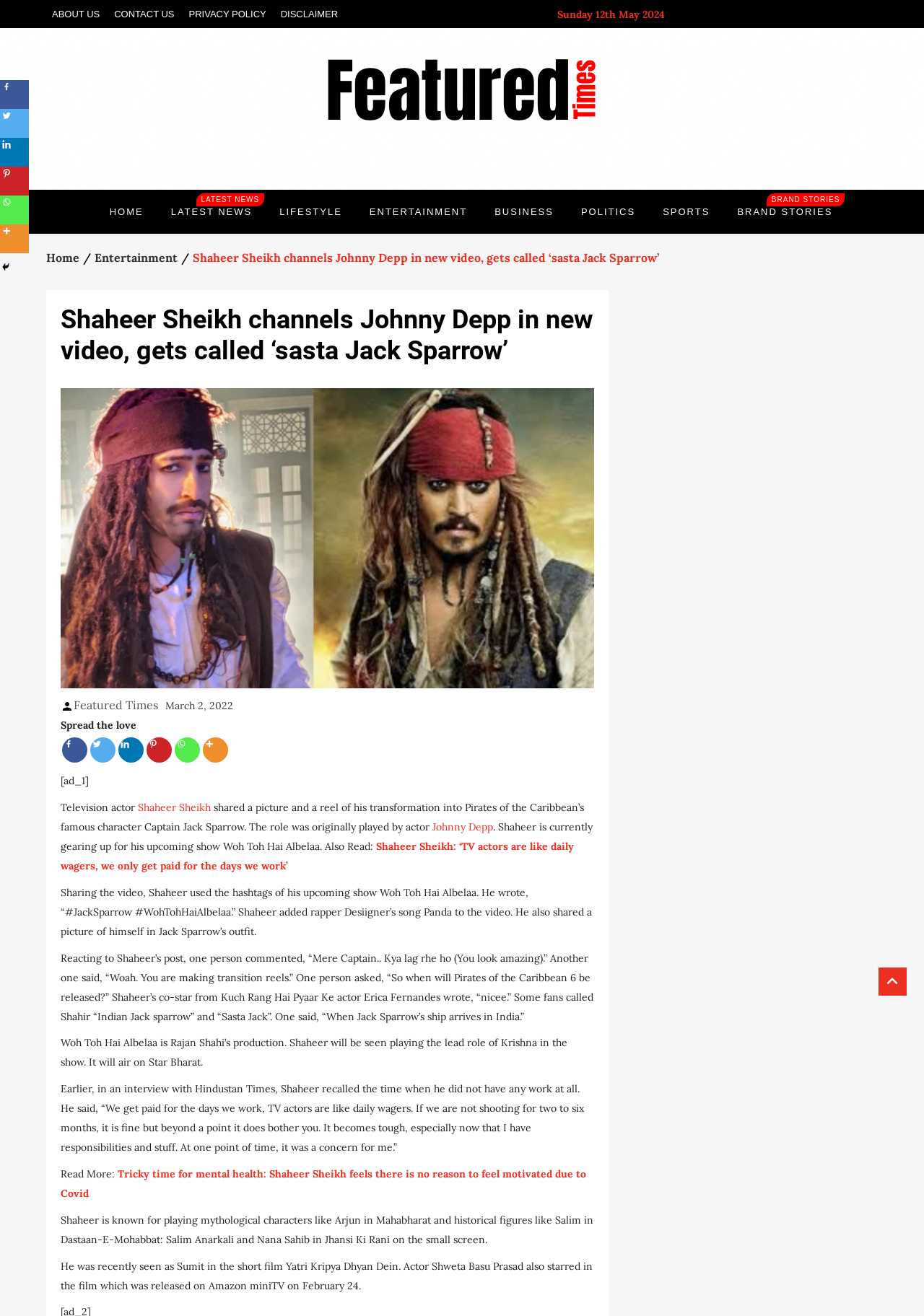Identify the main title of the webpage and generate its text content.

Shaheer Sheikh channels Johnny Depp in new video, gets called ‘sasta Jack Sparrow’